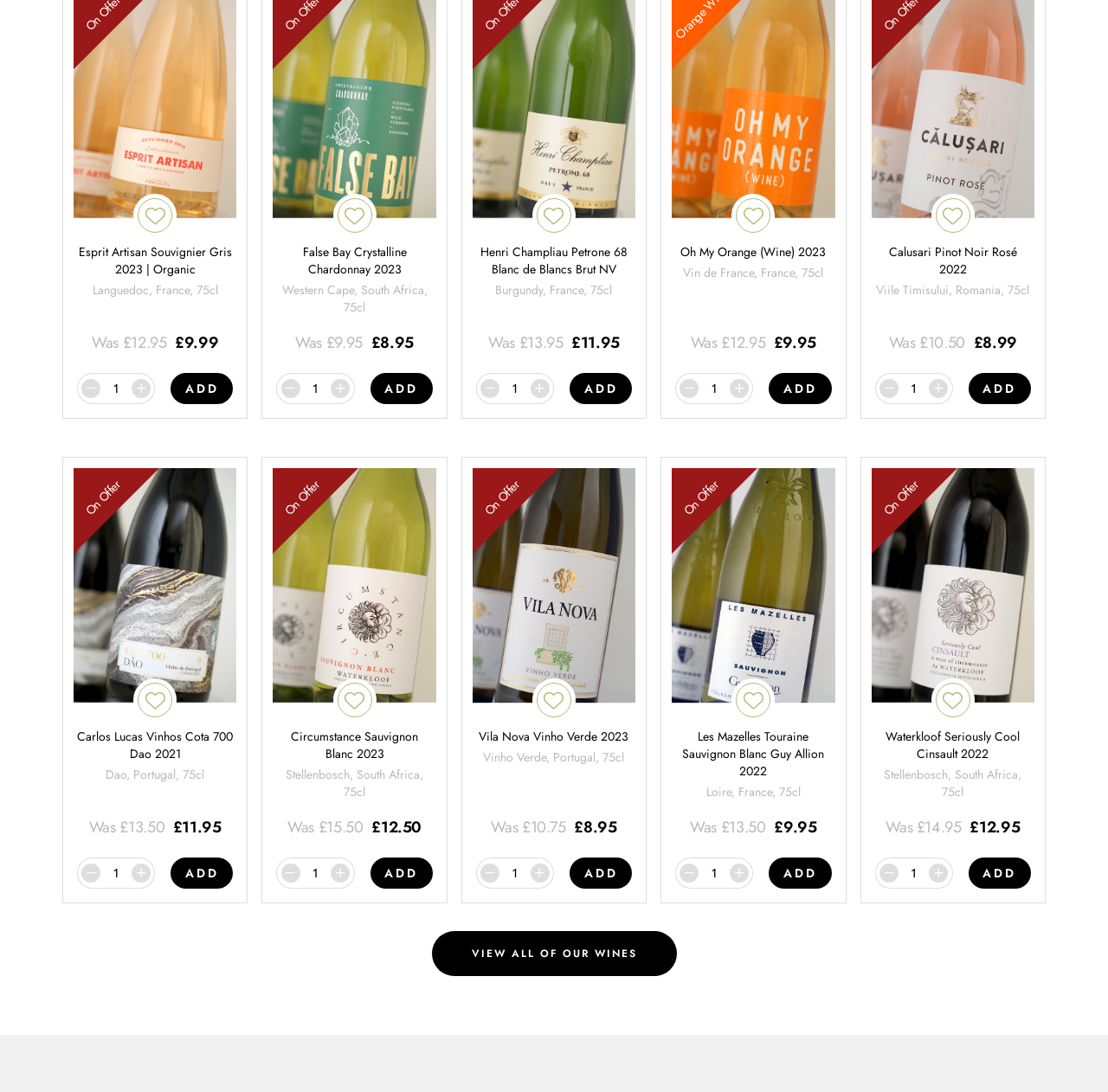Is there a discount on Carlos Lucas Vinhos Cota 700 Dao 2021? Please answer the question using a single word or phrase based on the image.

Yes